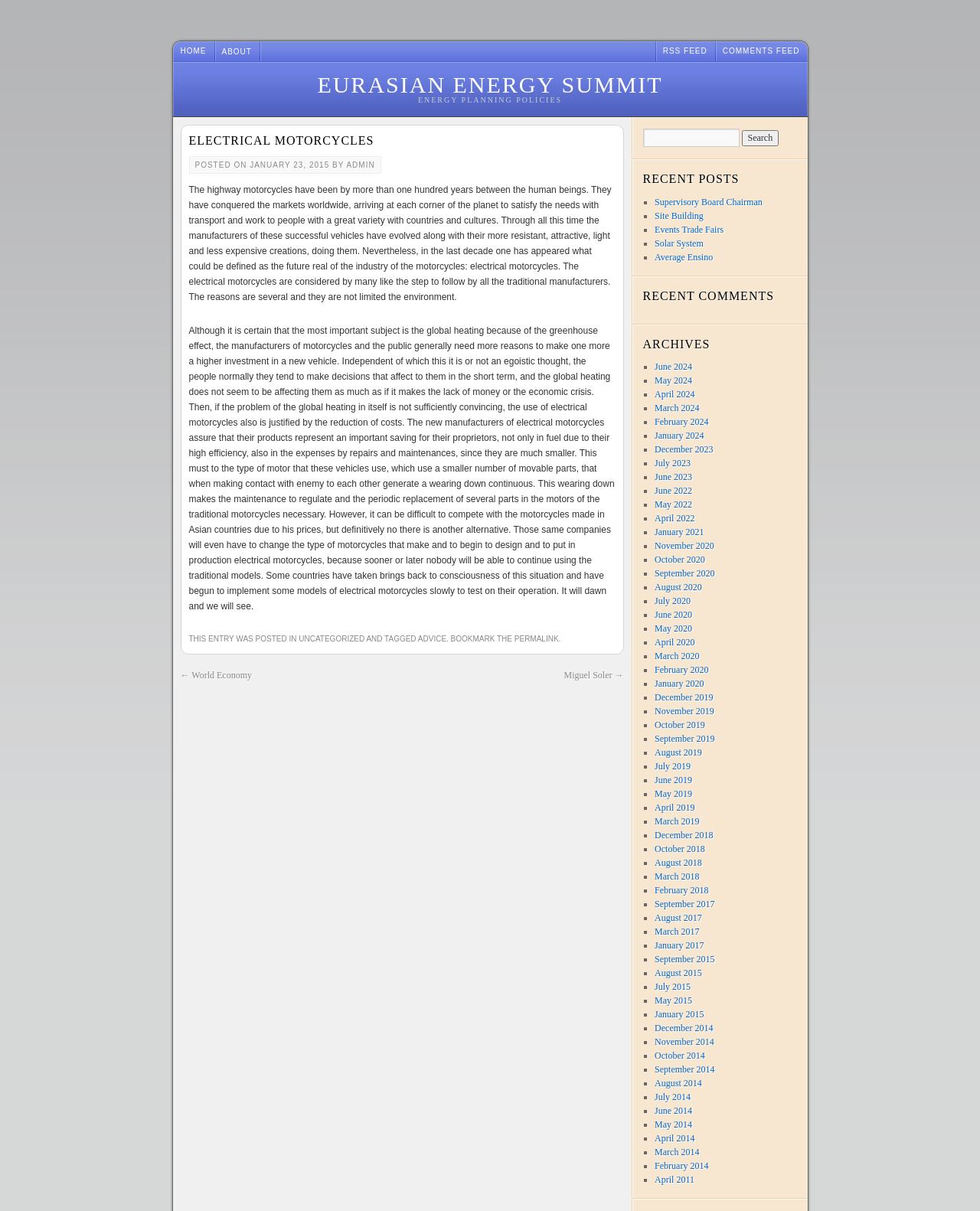Please find the bounding box coordinates for the clickable element needed to perform this instruction: "Read about EurAsian Energy Summit".

[0.324, 0.059, 0.676, 0.08]